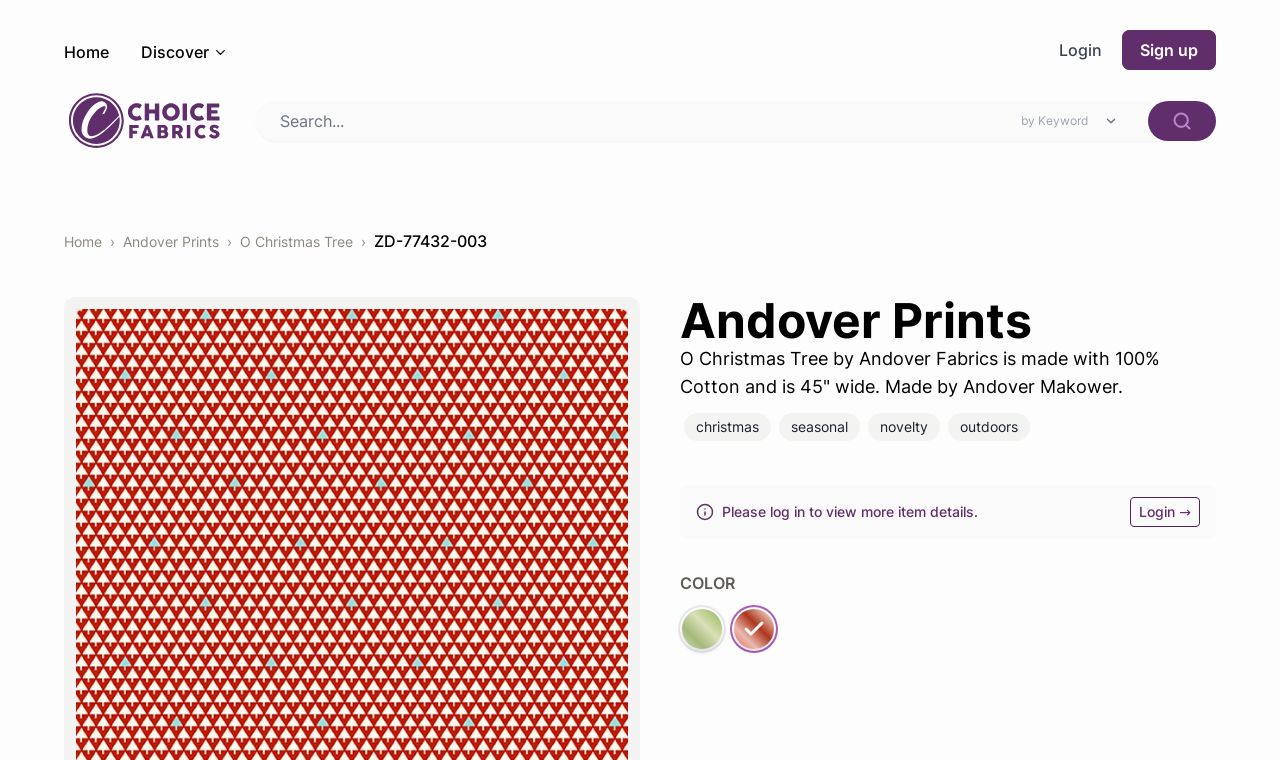Please provide the bounding box coordinates in the format (top-left x, top-left y, bottom-right x, bottom-right y). Remember, all values are floating point numbers between 0 and 1. What is the bounding box coordinate of the region described as: Andover Prints

[0.096, 0.303, 0.181, 0.331]